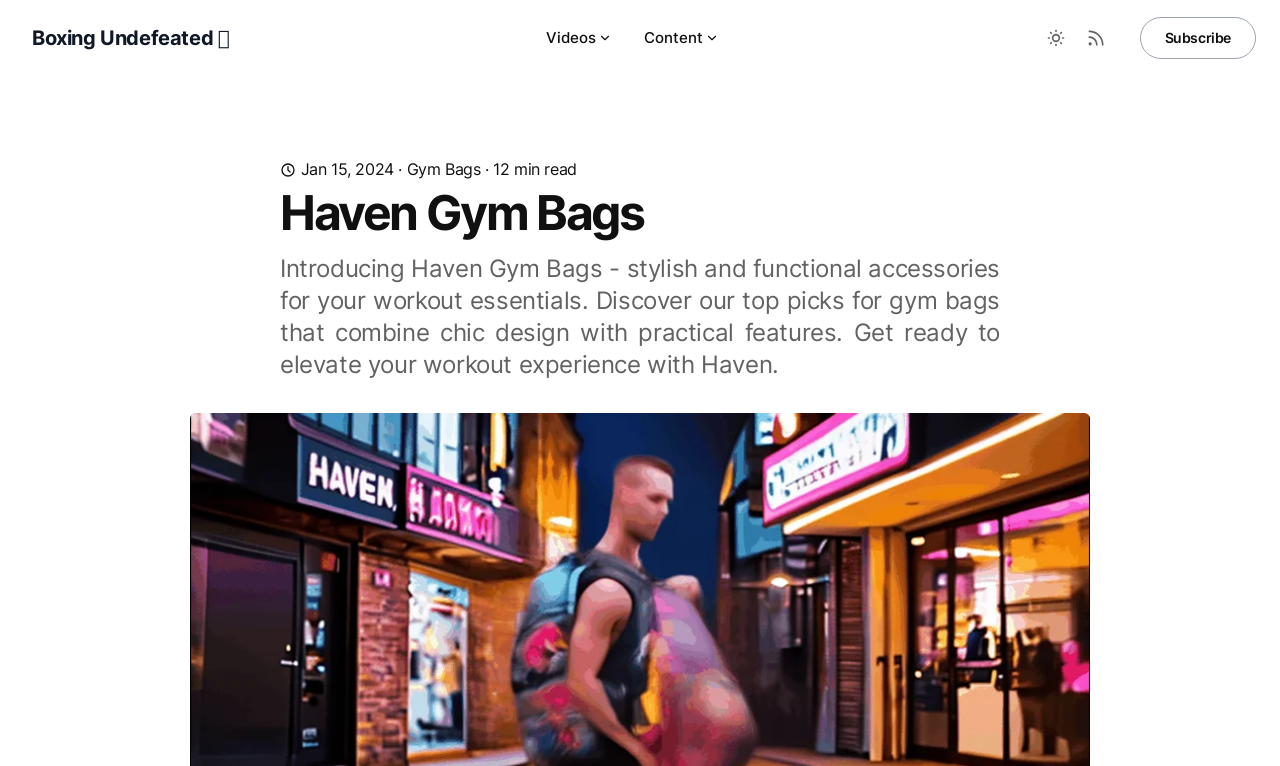What is the date mentioned on this webpage?
Could you please answer the question thoroughly and with as much detail as possible?

The date 'Jan 15, 2024' is mentioned on this webpage, likely indicating the publication or update date of the article or content.